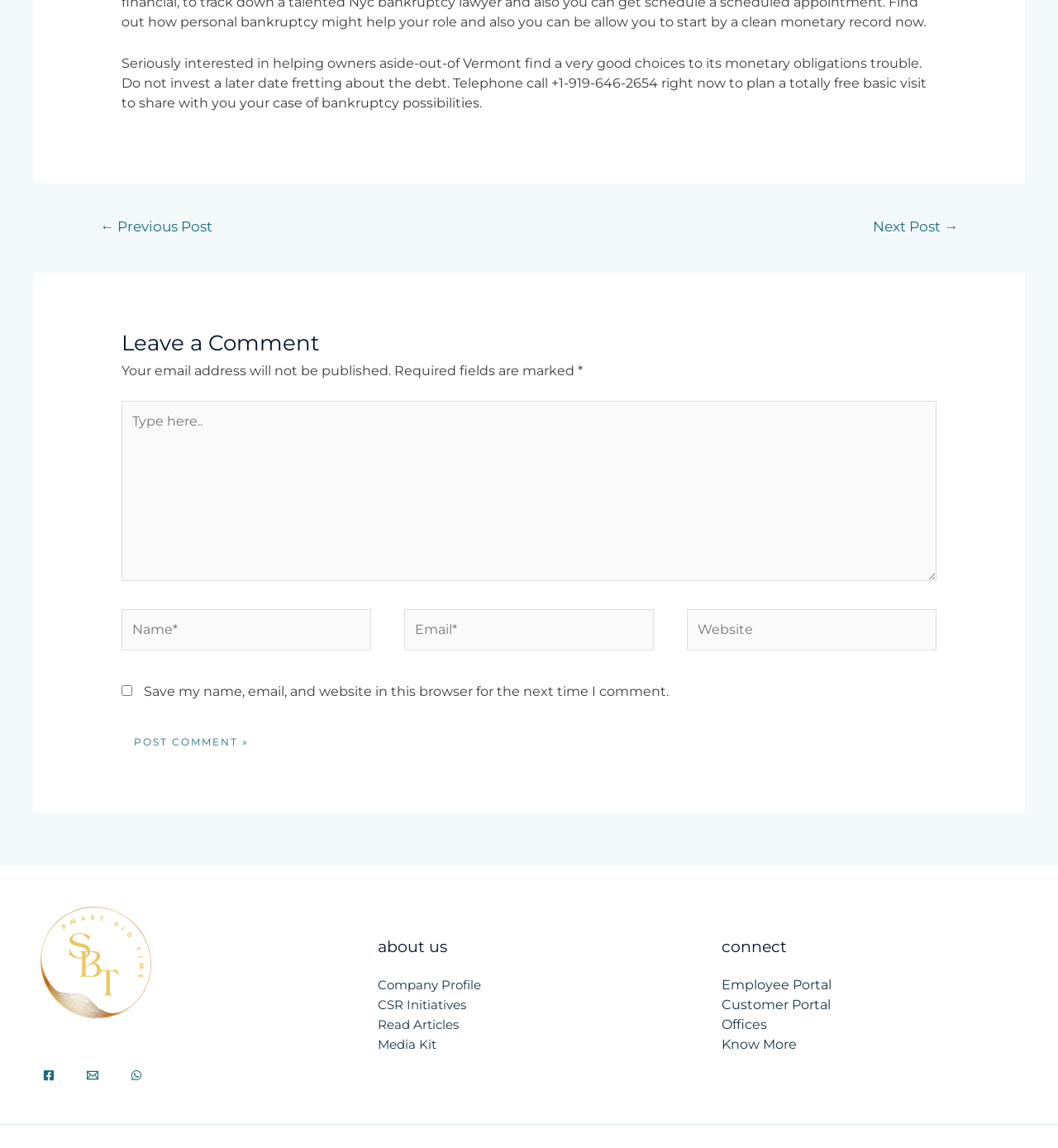Respond to the following query with just one word or a short phrase: 
What is the topic of the main content on the page?

Bankruptcy